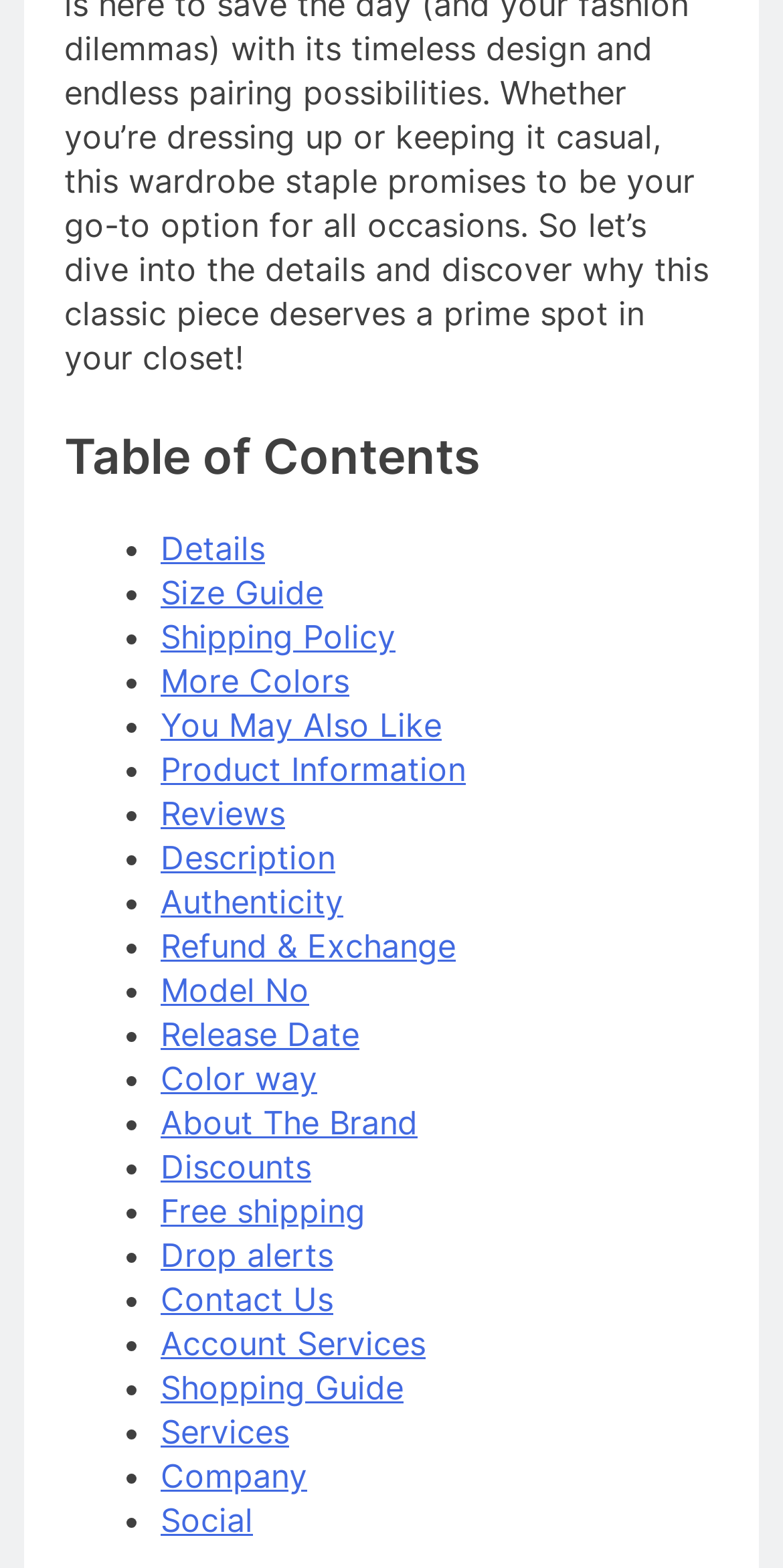Locate the bounding box coordinates of the area you need to click to fulfill this instruction: 'Contact us'. The coordinates must be in the form of four float numbers ranging from 0 to 1: [left, top, right, bottom].

[0.205, 0.816, 0.426, 0.841]